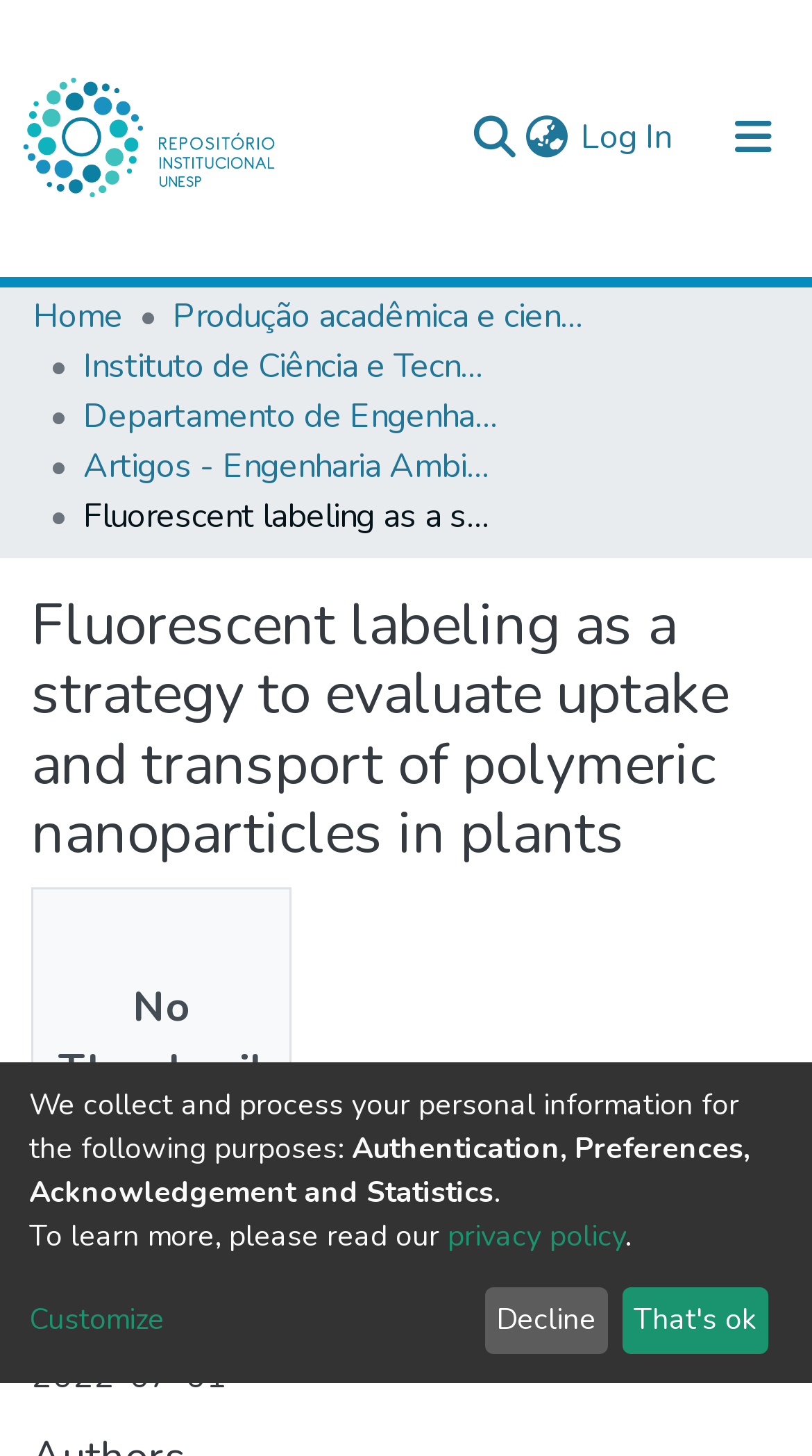From the given element description: "Departamento de Engenharia Ambiental", find the bounding box for the UI element. Provide the coordinates as four float numbers between 0 and 1, in the order [left, top, right, bottom].

[0.103, 0.269, 0.615, 0.303]